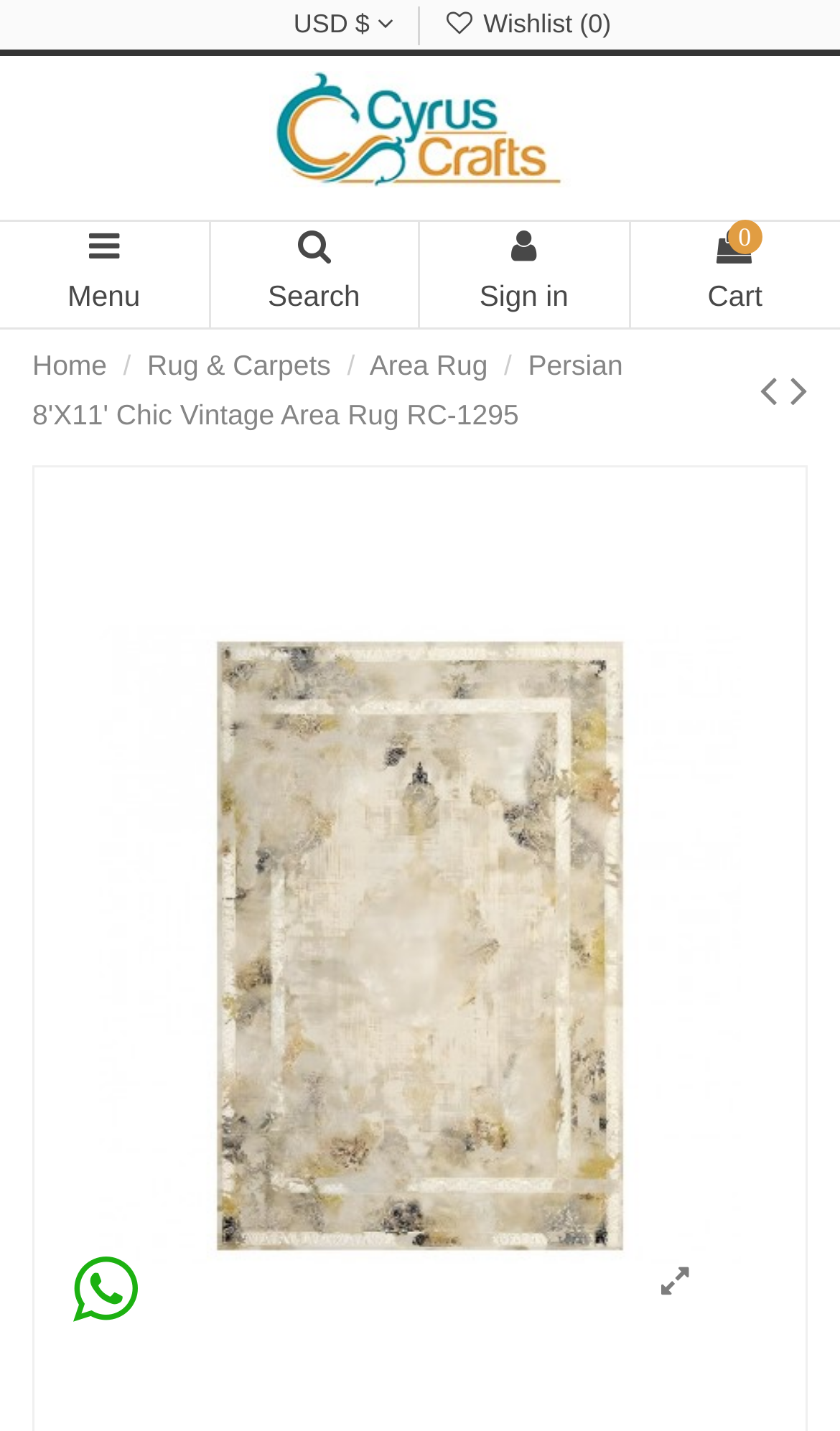Please determine the primary heading and provide its text.

Persian 8'X11' Chic Vintage Area Rug RC-1295